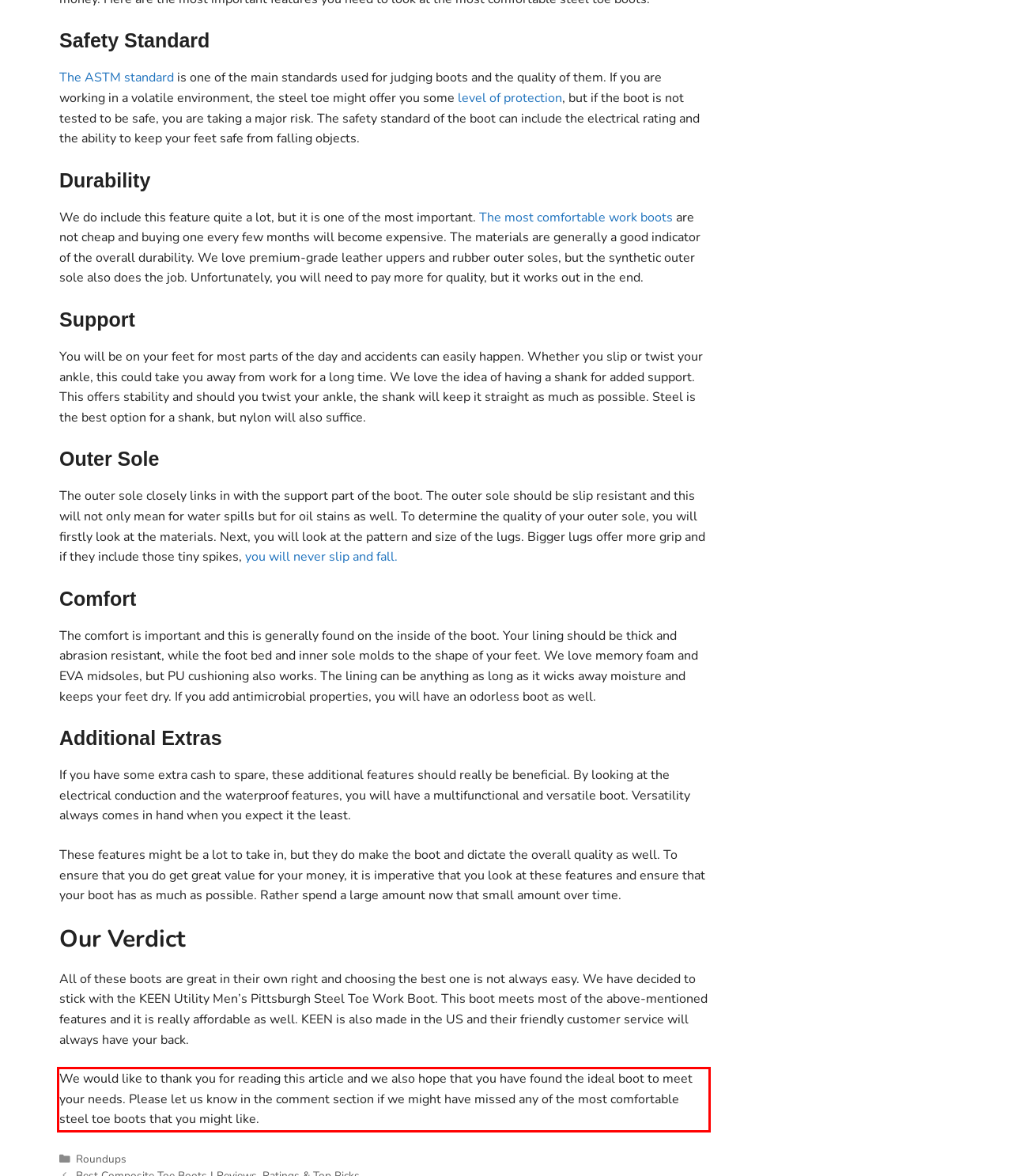Please look at the webpage screenshot and extract the text enclosed by the red bounding box.

We would like to thank you for reading this article and we also hope that you have found the ideal boot to meet your needs. Please let us know in the comment section if we might have missed any of the most comfortable steel toe boots that you might like.